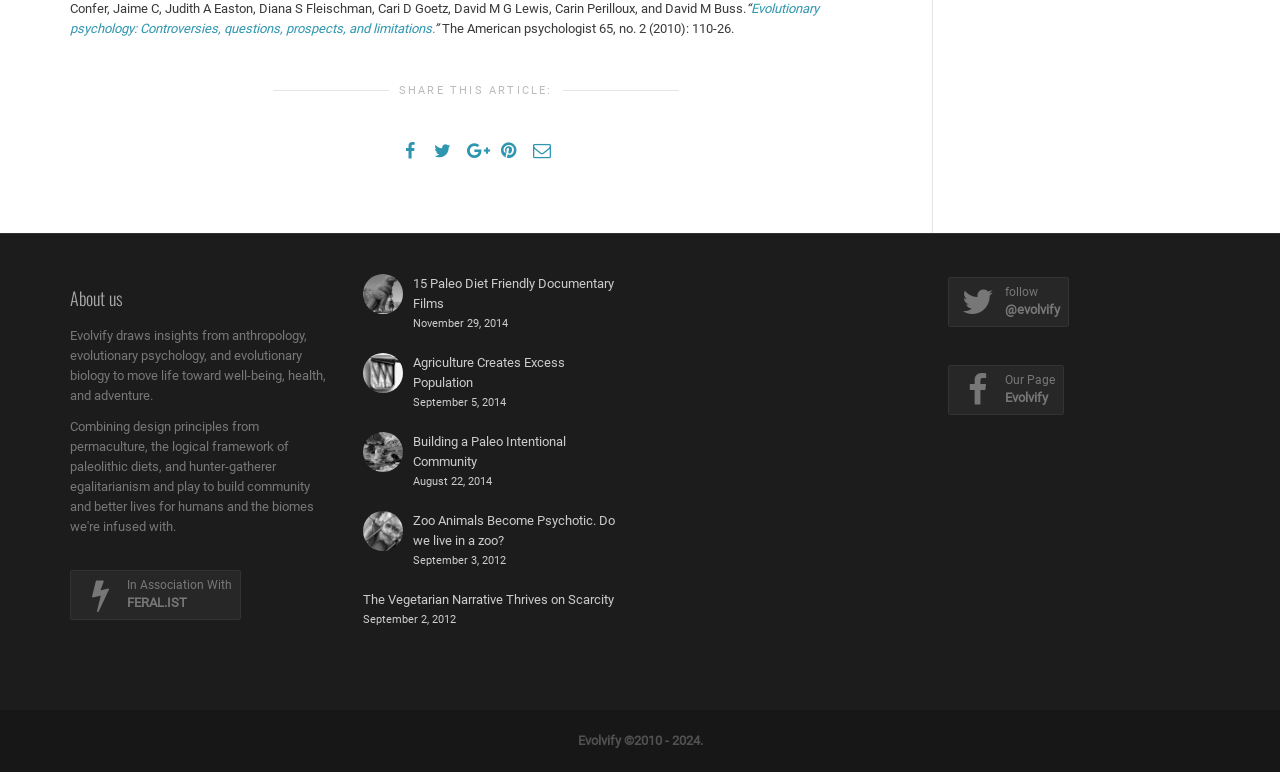Locate the bounding box coordinates of the element's region that should be clicked to carry out the following instruction: "Submit a query". The coordinates need to be four float numbers between 0 and 1, i.e., [left, top, right, bottom].

None